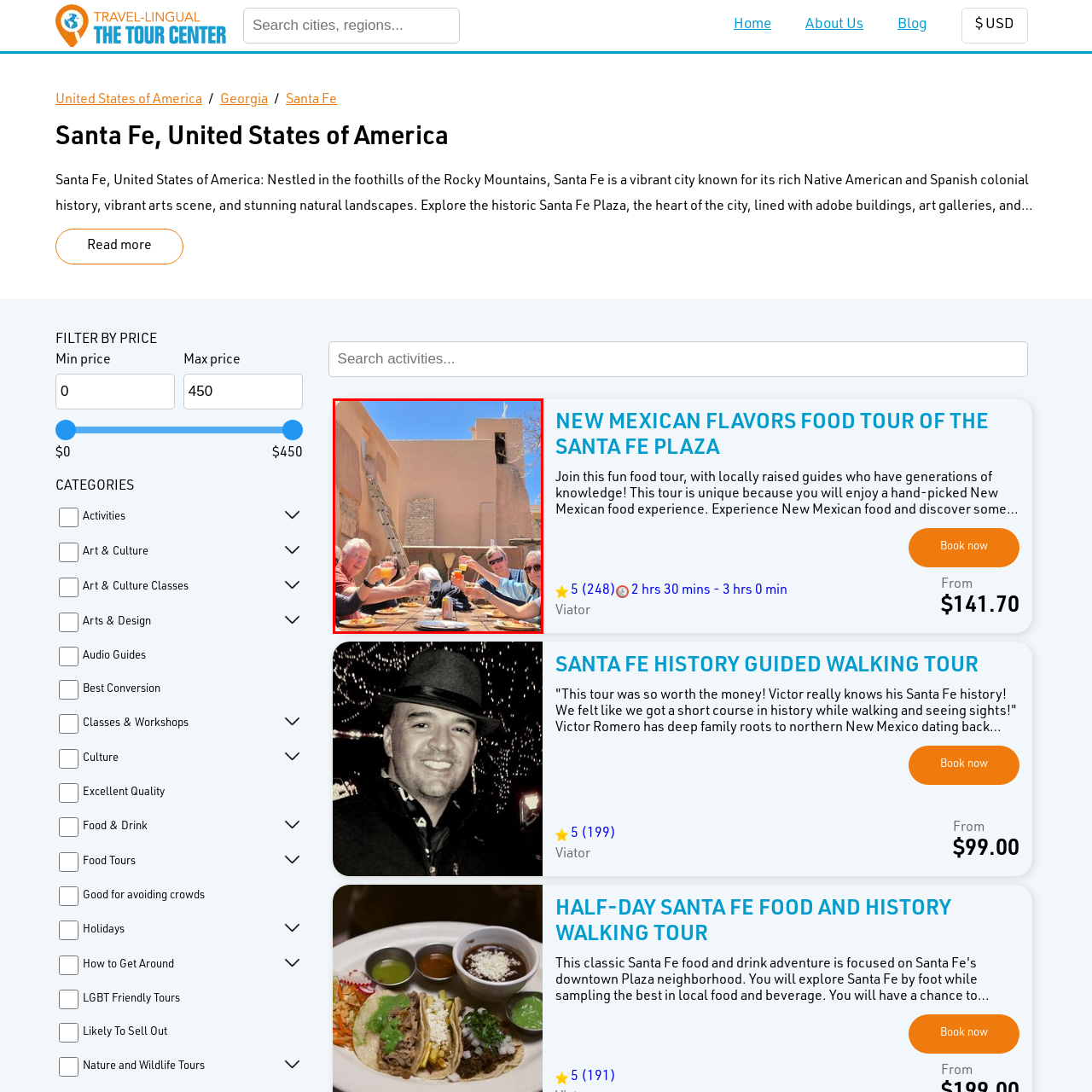Please analyze the image enclosed within the red bounding box and provide a comprehensive answer to the following question based on the image: How many people are in the group?

The caption explicitly states that there are six individuals enjoying a meal together, raising their drinks in a toast.